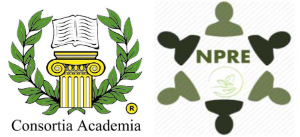What does the circular arrangement of figures in the right logo represent? Refer to the image and provide a one-word or short phrase answer.

Collaboration and community